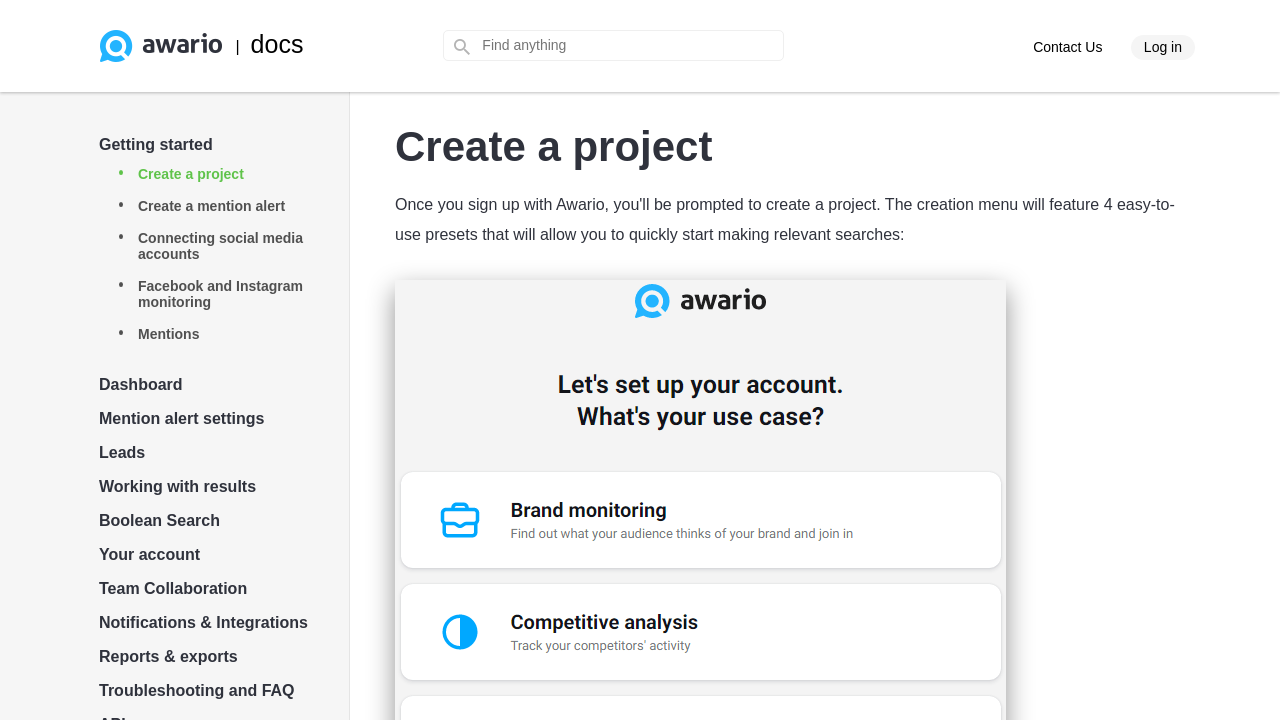What is the title of the main section?
Kindly offer a detailed explanation using the data available in the image.

The main section of the webpage is titled 'Create a project', which is indicated by the heading element located at the top of the webpage.